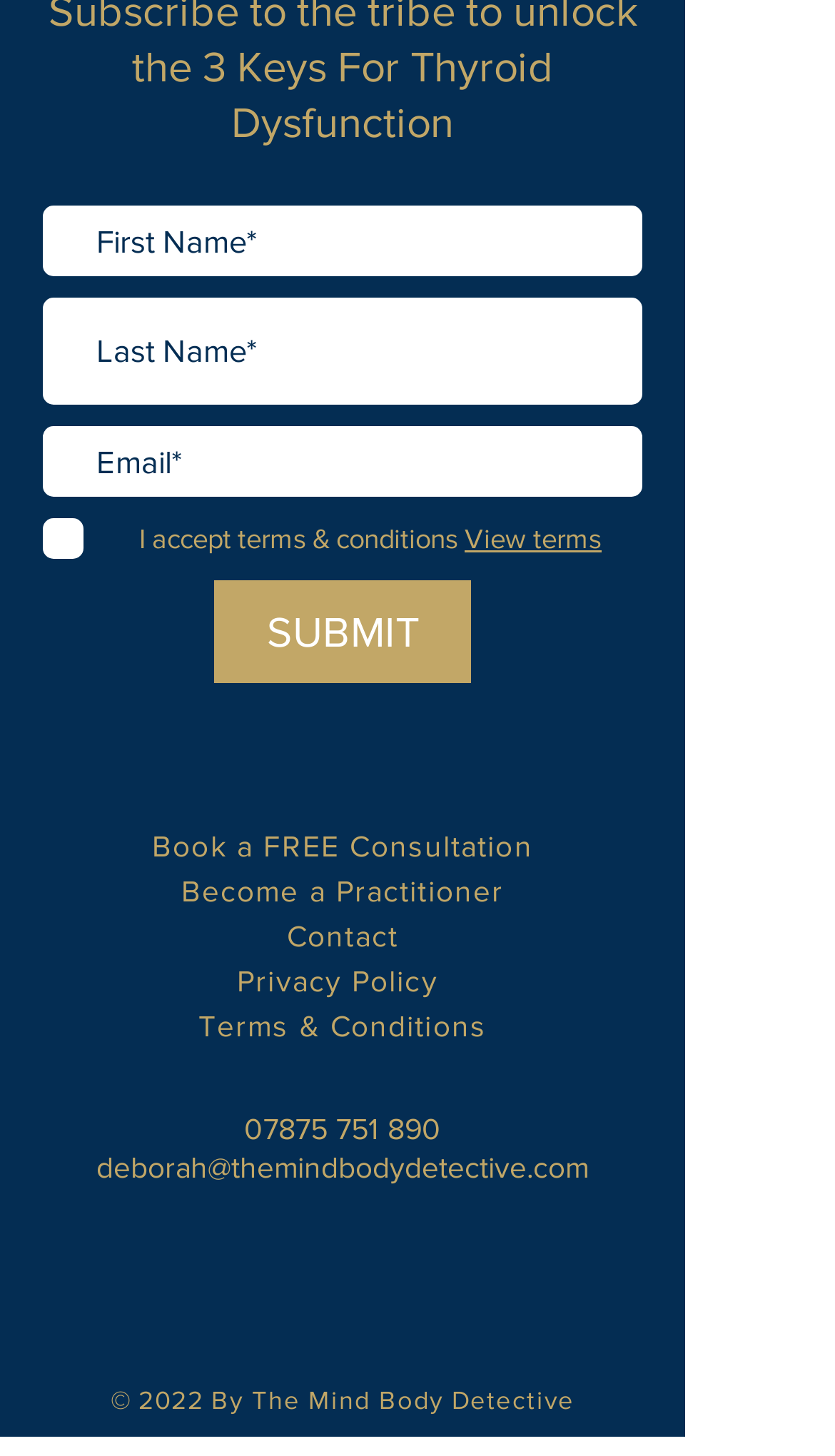Please indicate the bounding box coordinates of the element's region to be clicked to achieve the instruction: "Book a free consultation". Provide the coordinates as four float numbers between 0 and 1, i.e., [left, top, right, bottom].

[0.182, 0.569, 0.638, 0.592]